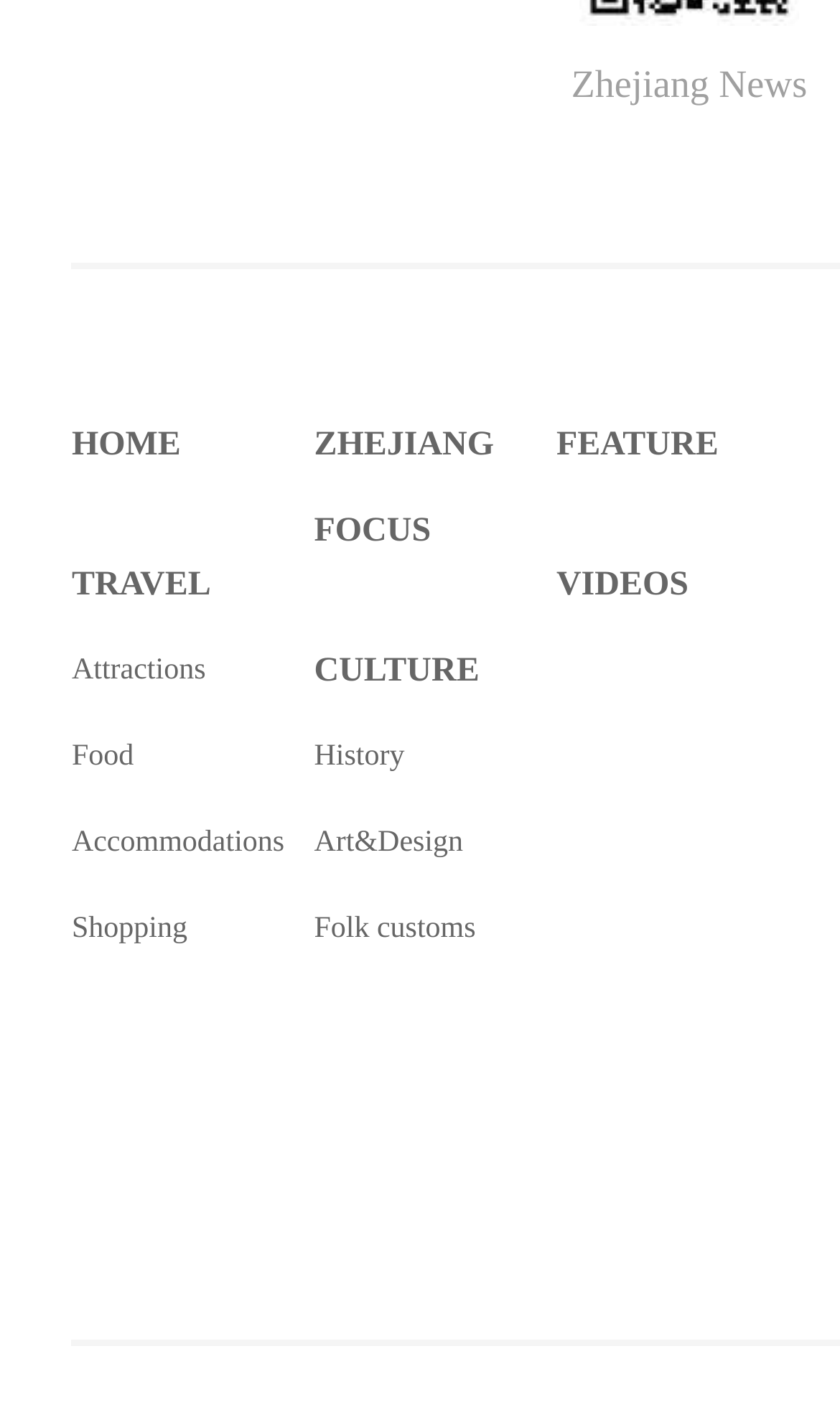Based on the visual content of the image, answer the question thoroughly: How many main categories are there in the top navigation bar?

By examining the top navigation bar, we can see three main categories: the first one includes links like 'HOME', 'TRAVEL', 'Attractions', etc.; the second one includes links like 'ZHEJIANG FOCUS', 'CULTURE', 'History', etc.; and the third one includes links like 'FEATURE', 'VIDEOS', etc. Therefore, there are three main categories in the top navigation bar.